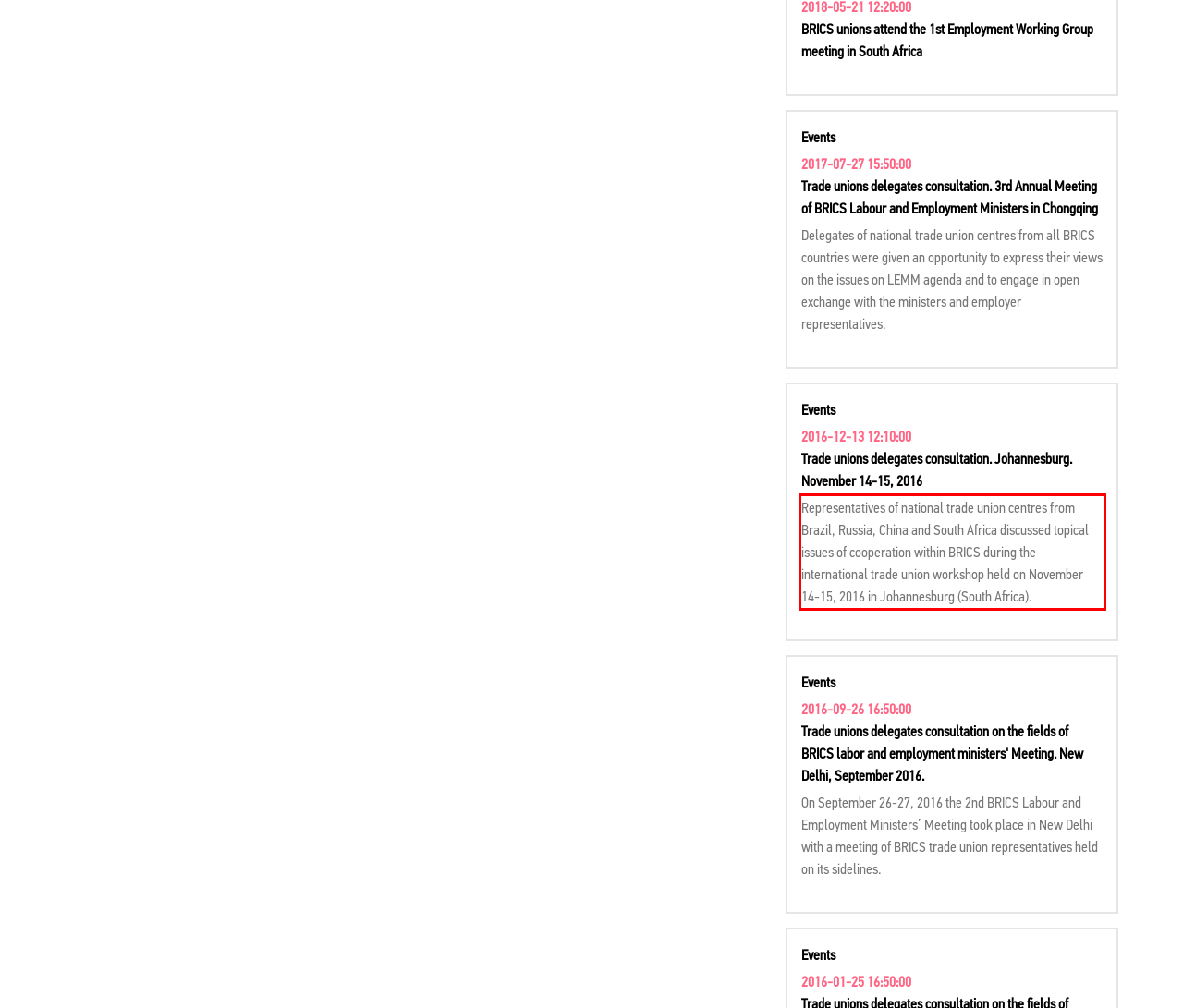Given a webpage screenshot, locate the red bounding box and extract the text content found inside it.

Representatives of national trade union centres from Brazil, Russia, China and South Africa discussed topical issues of cooperation within BRICS during the international trade union workshop held on November 14-15, 2016 in Johannesburg (South Africa).